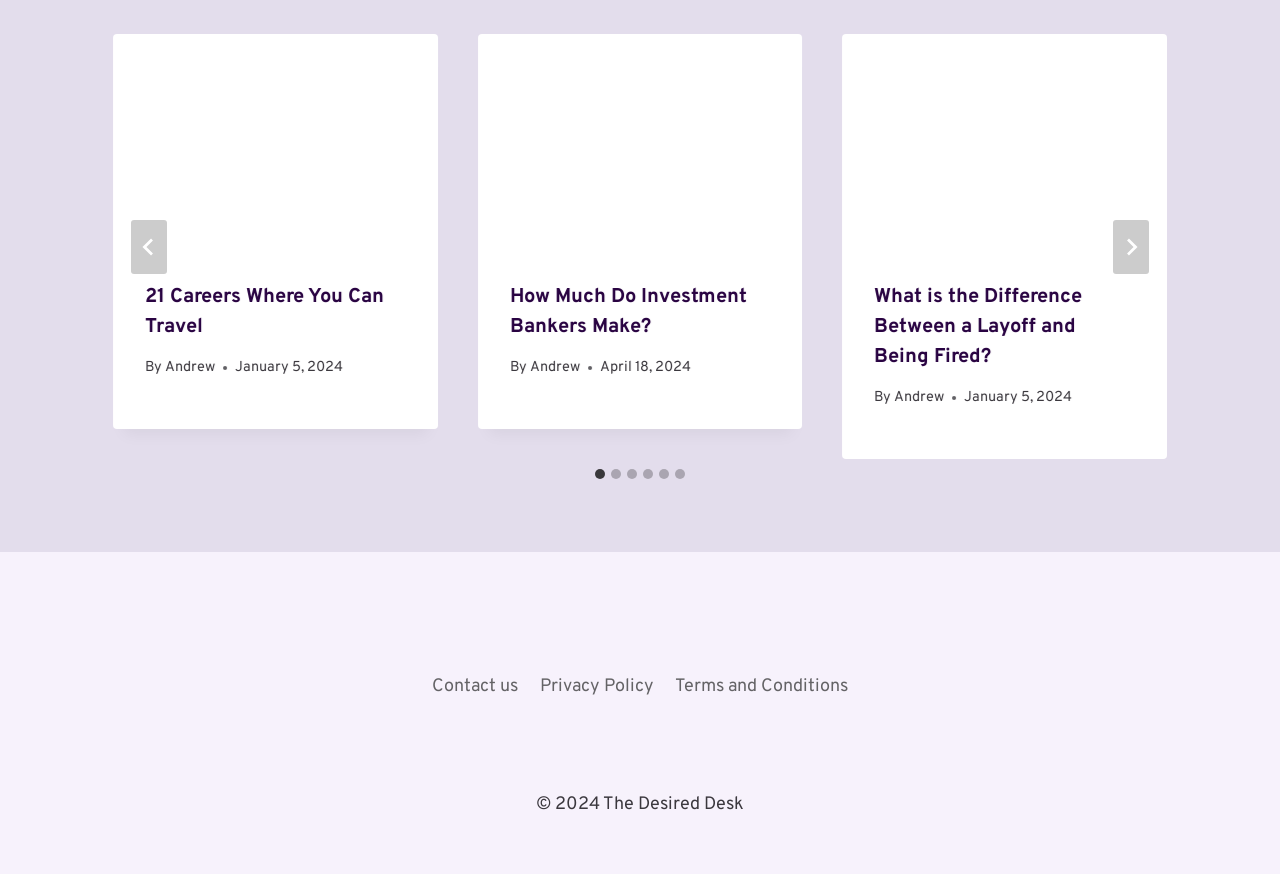Predict the bounding box coordinates of the UI element that matches this description: "Terms and Conditions". The coordinates should be in the format [left, top, right, bottom] with each value between 0 and 1.

[0.519, 0.758, 0.671, 0.816]